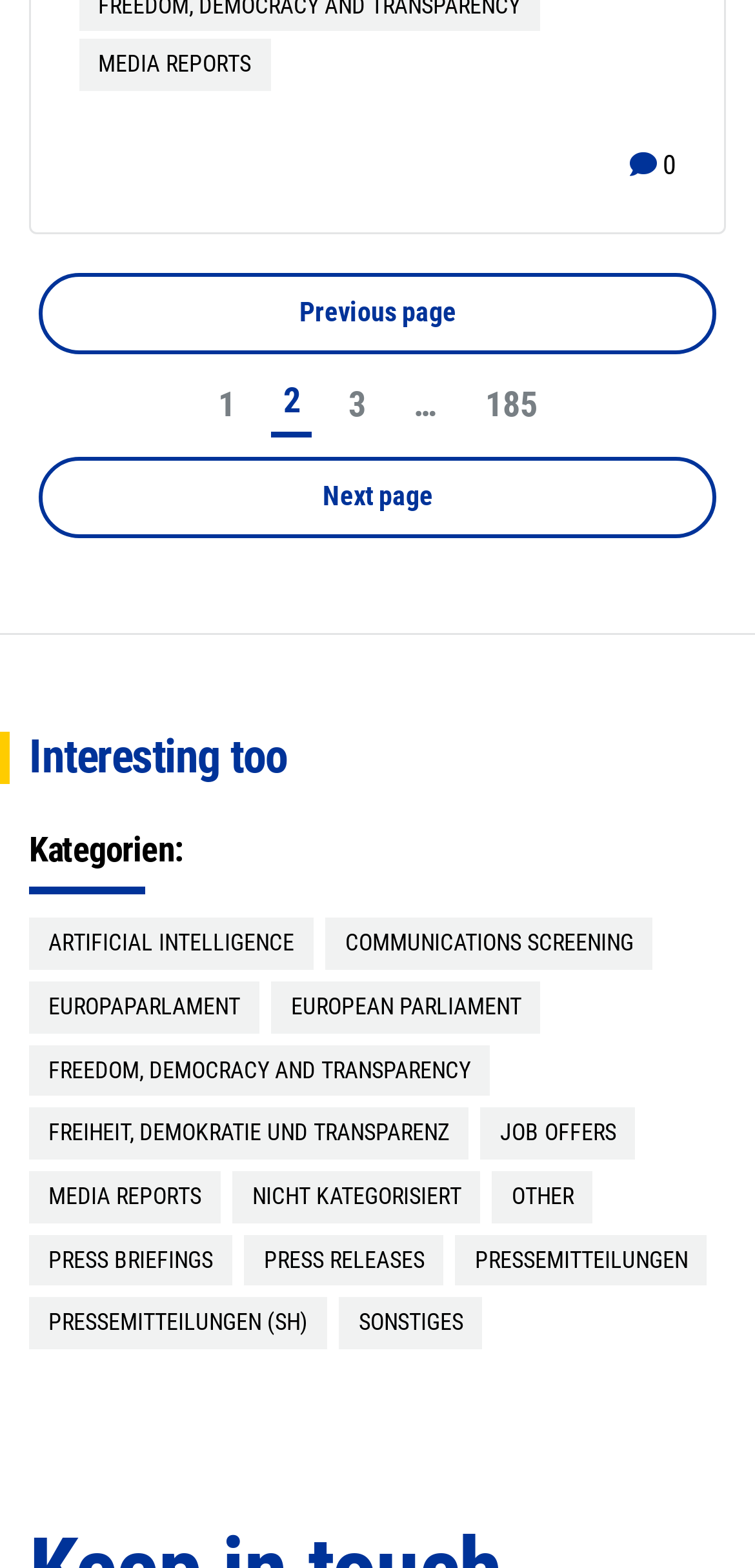Please determine the bounding box coordinates of the clickable area required to carry out the following instruction: "View previous page". The coordinates must be four float numbers between 0 and 1, represented as [left, top, right, bottom].

[0.051, 0.174, 0.949, 0.225]